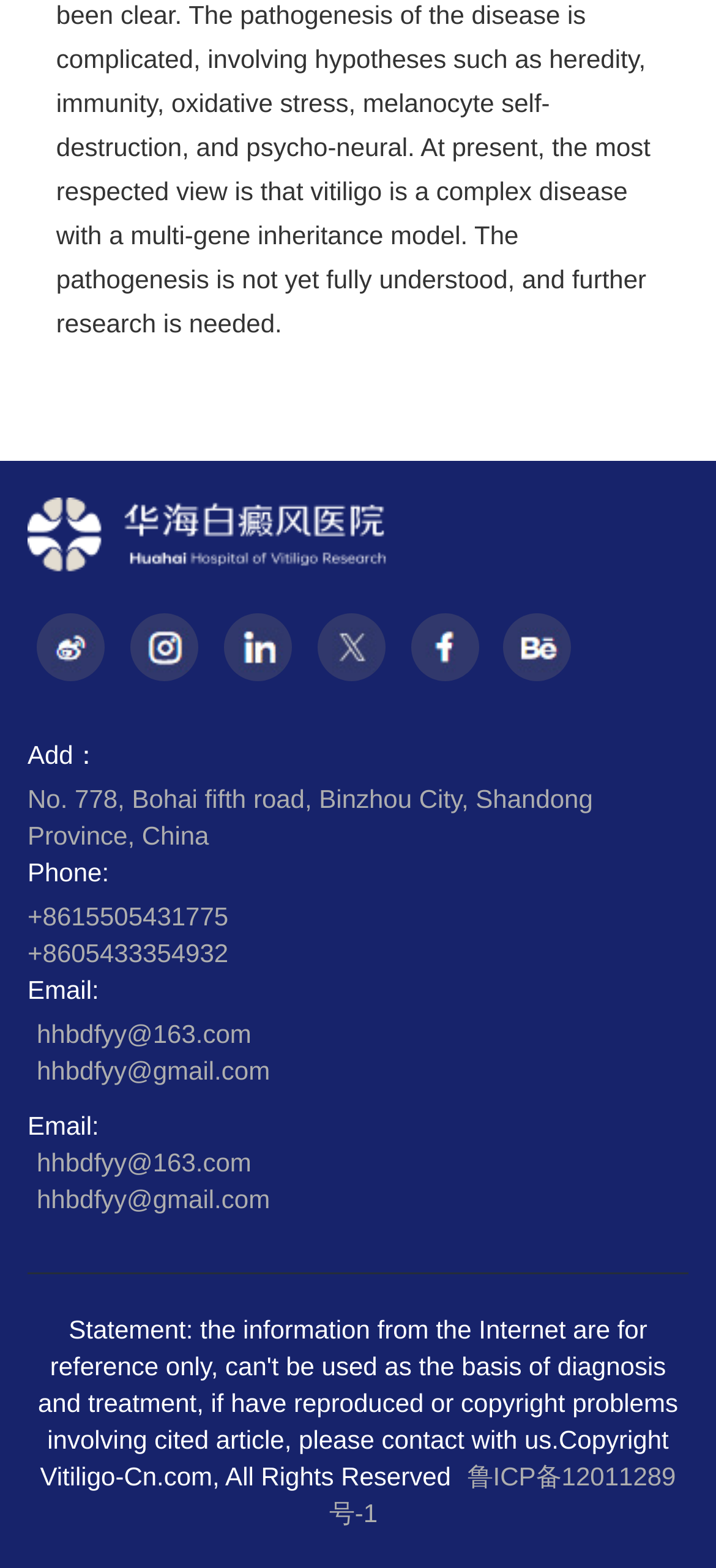How many links are there in the footer section?
Provide an in-depth and detailed explanation in response to the question.

I looked at the footer section of the webpage and found one link, which is '鲁ICP备12011289号-1', so the answer is 1.